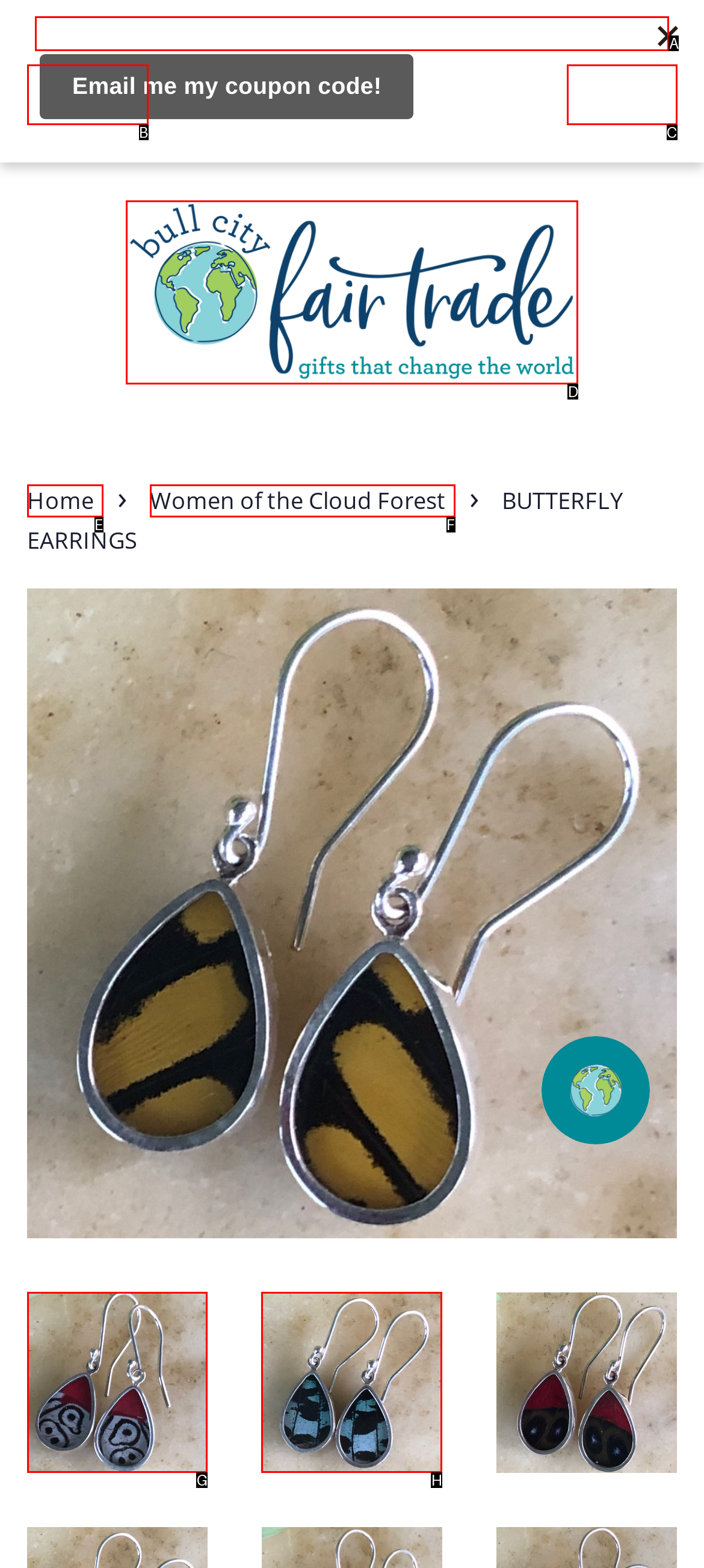Select the proper HTML element to perform the given task: Learn about Bull City Fair Trade Answer with the corresponding letter from the provided choices.

D